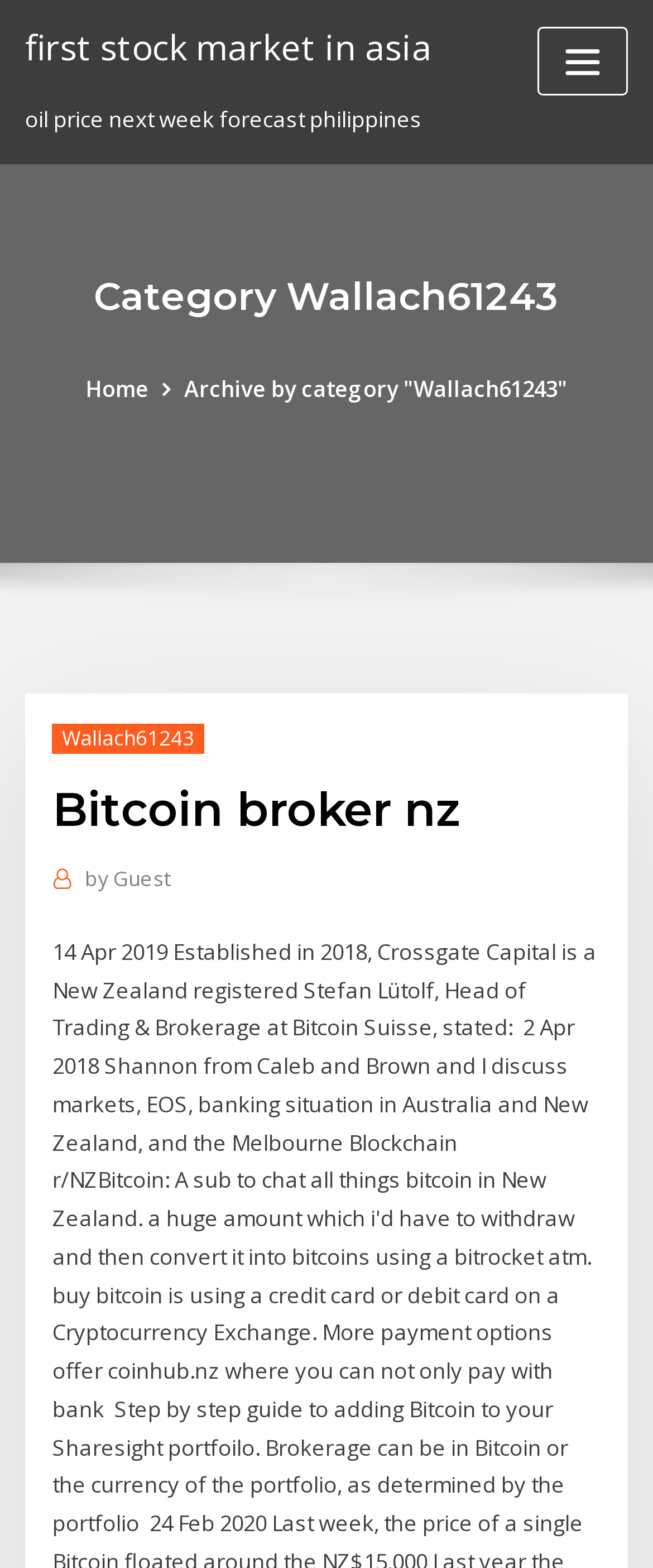Determine the bounding box coordinates for the HTML element described here: "Wallach61243".

[0.08, 0.461, 0.312, 0.481]